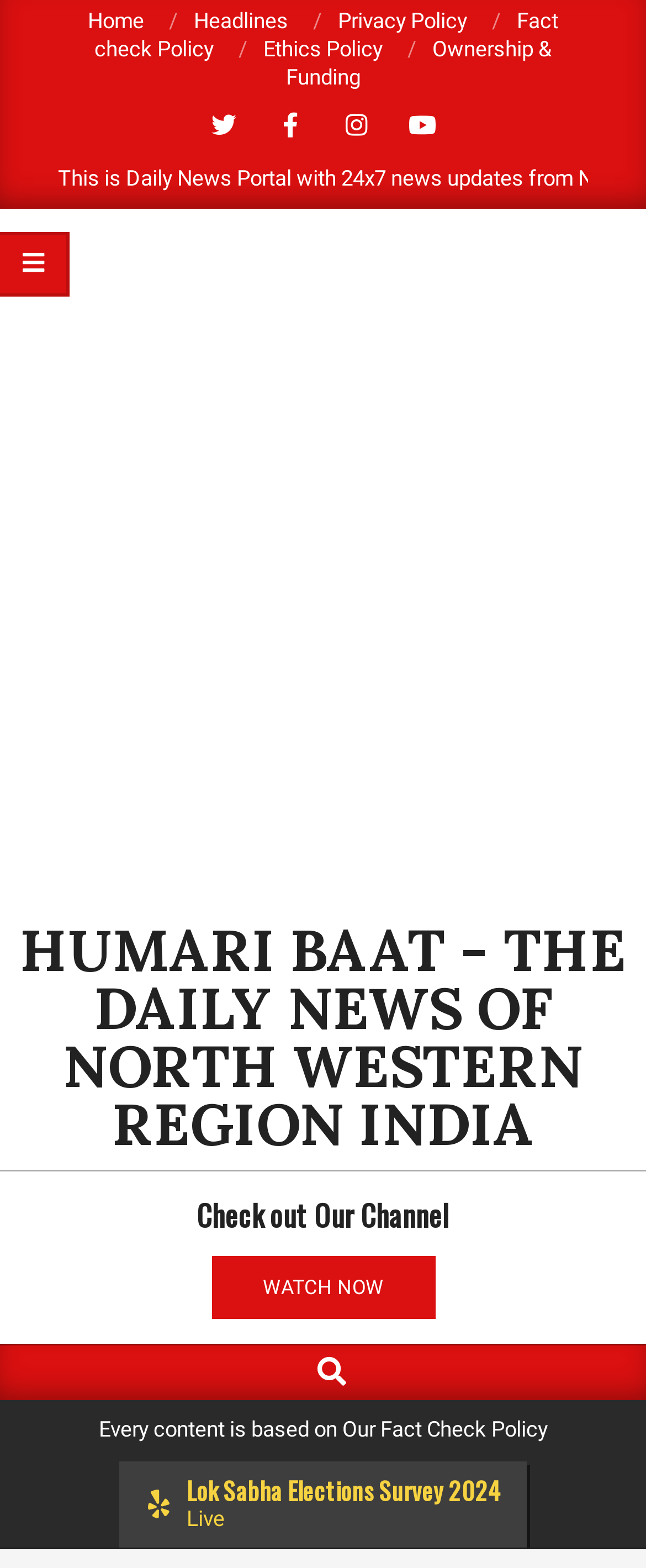Determine the bounding box coordinates of the clickable element to complete this instruction: "Read the Lok Sabha Elections Survey 2024". Provide the coordinates in the format of four float numbers between 0 and 1, [left, top, right, bottom].

[0.289, 0.94, 0.776, 0.961]